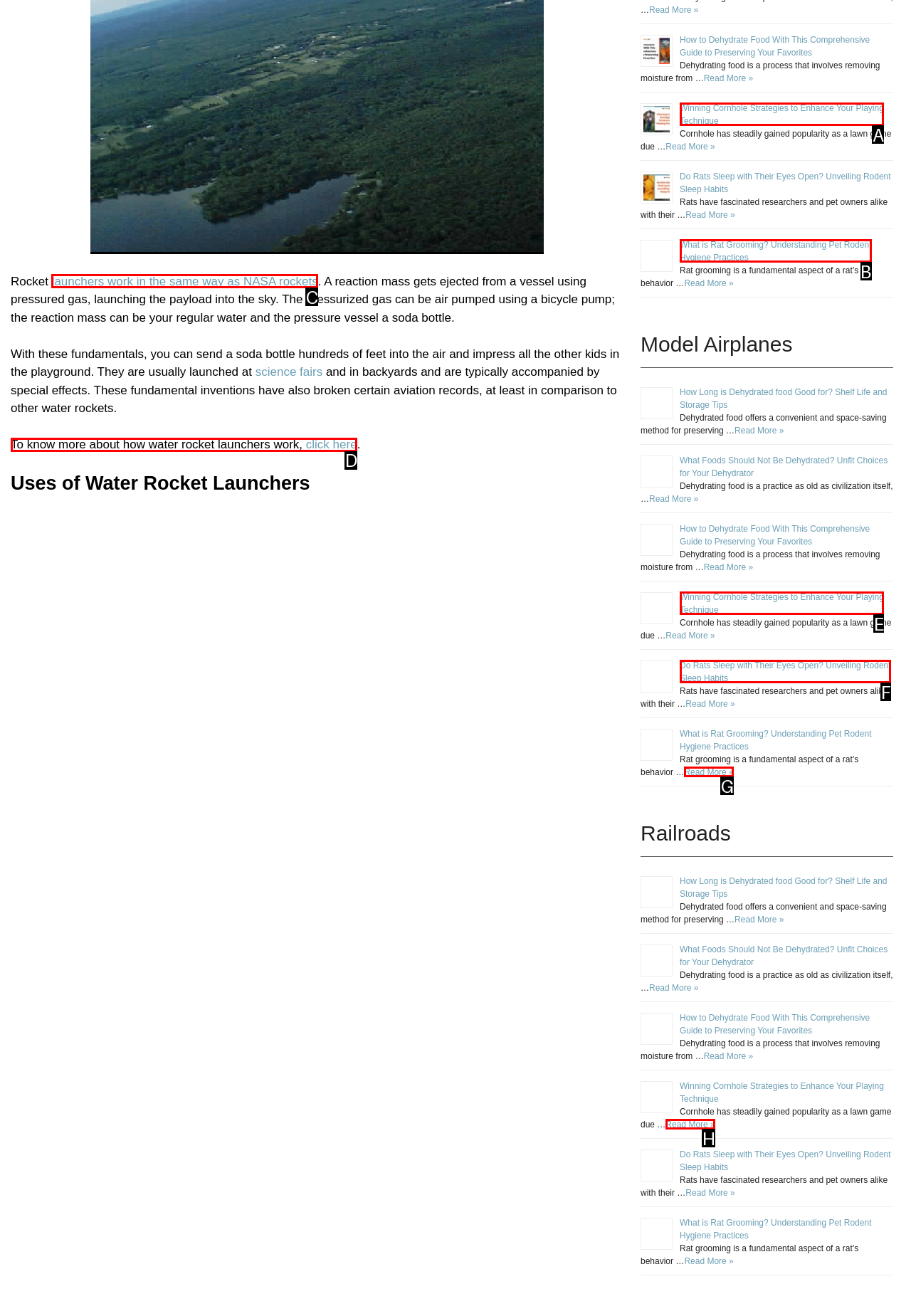Indicate which HTML element you need to click to complete the task: click the link to know more about how water rocket launchers work. Provide the letter of the selected option directly.

D